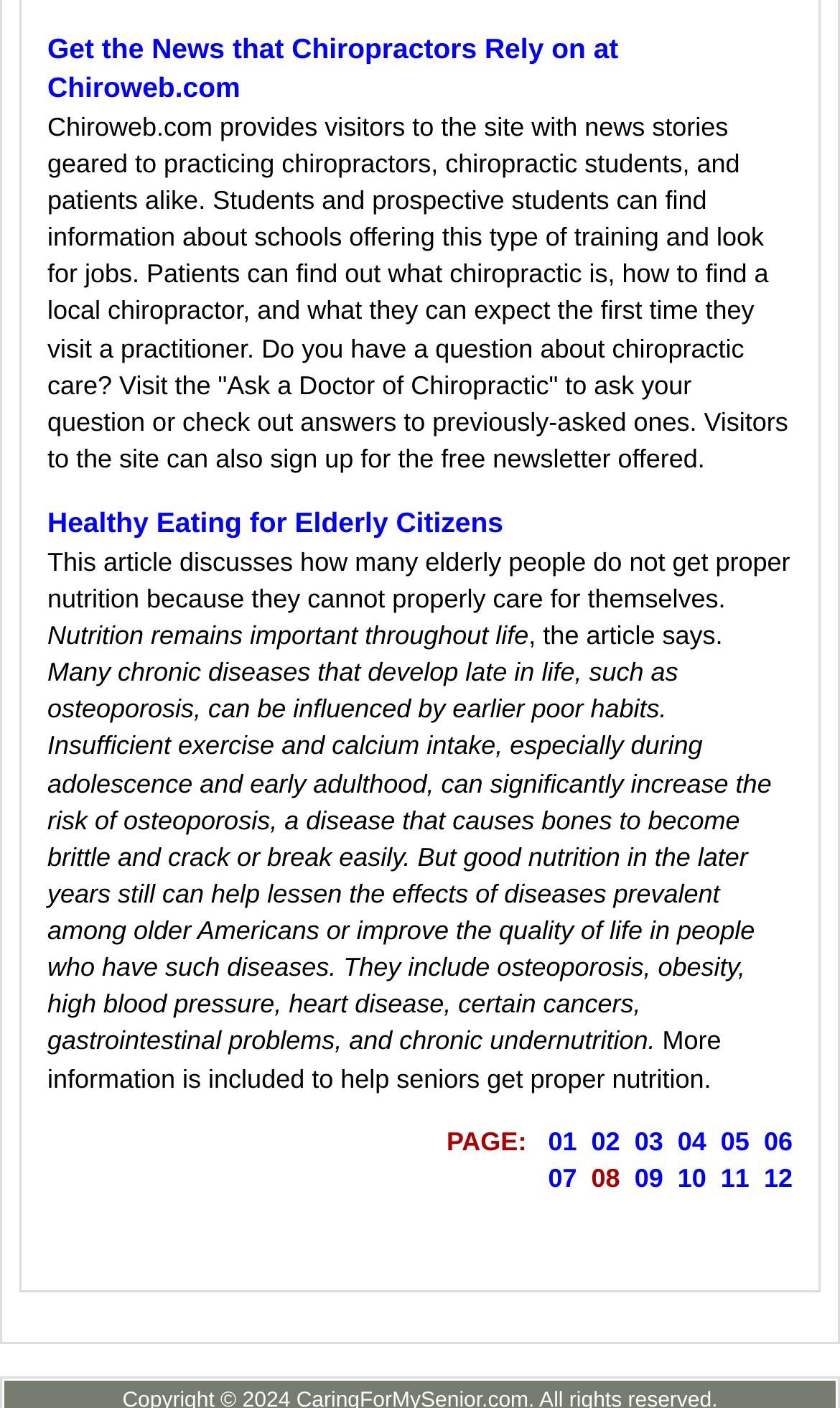Provide the bounding box coordinates of the HTML element this sentence describes: "Healthy Eating for Elderly Citizens". The bounding box coordinates consist of four float numbers between 0 and 1, i.e., [left, top, right, bottom].

[0.056, 0.36, 0.599, 0.383]